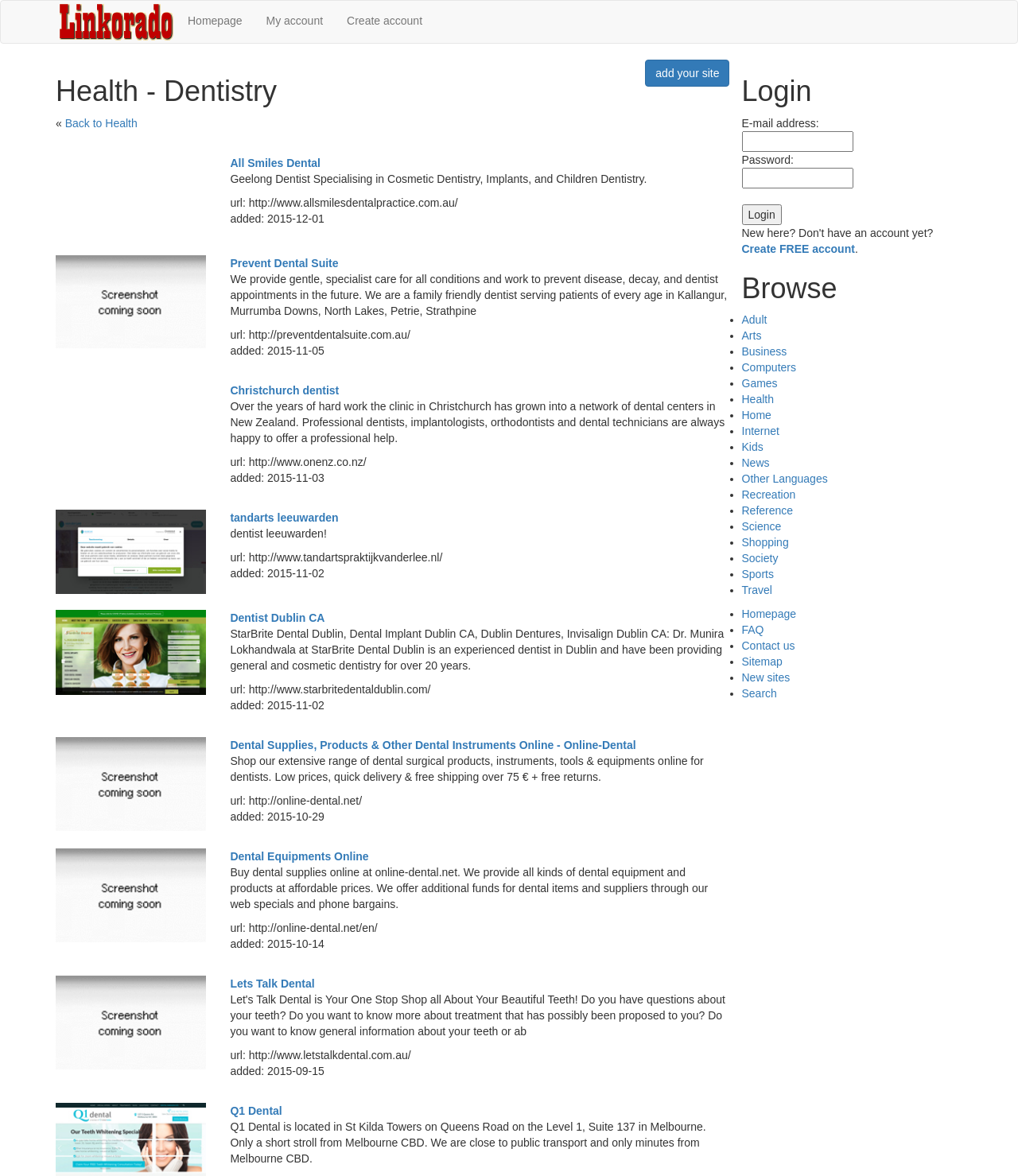Based on the element description: "graciasmadrerum.com", identify the UI element and provide its bounding box coordinates. Use four float numbers between 0 and 1, [left, top, right, bottom].

None